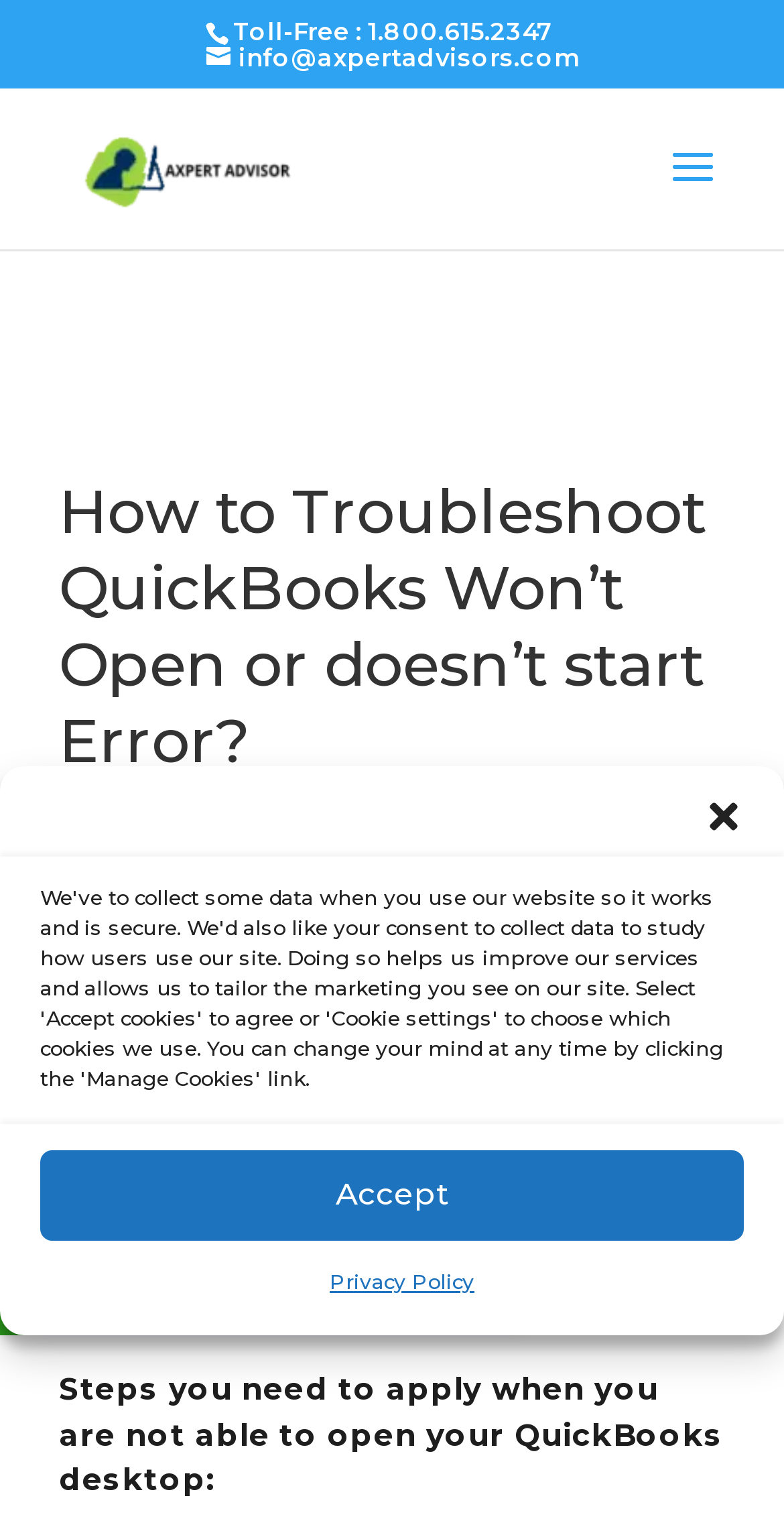Please identify the bounding box coordinates of the area I need to click to accomplish the following instruction: "Contact via email".

[0.263, 0.028, 0.737, 0.047]